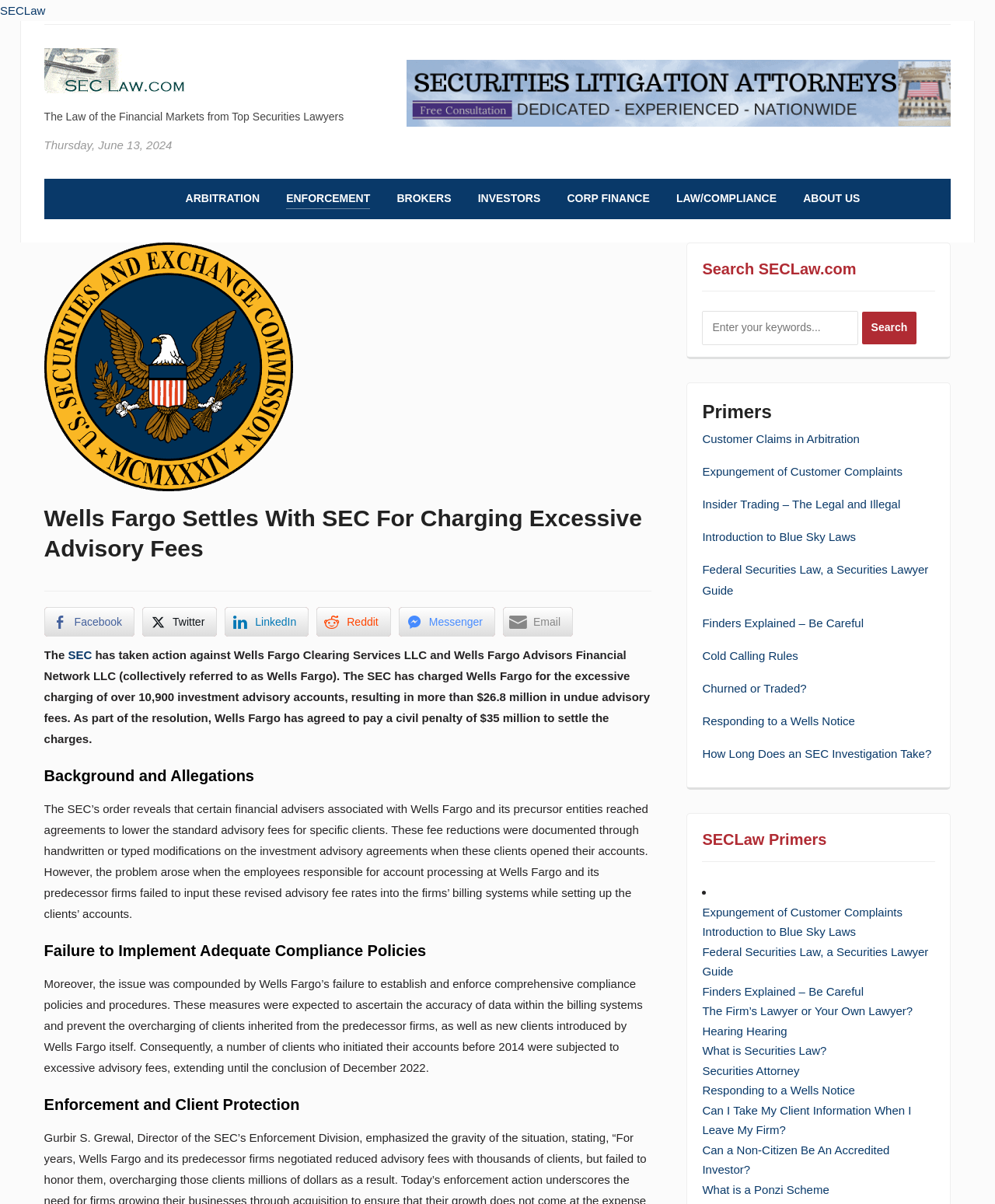Answer with a single word or phrase: 
How many investment advisory accounts were affected by the excessive charging?

over 10,900